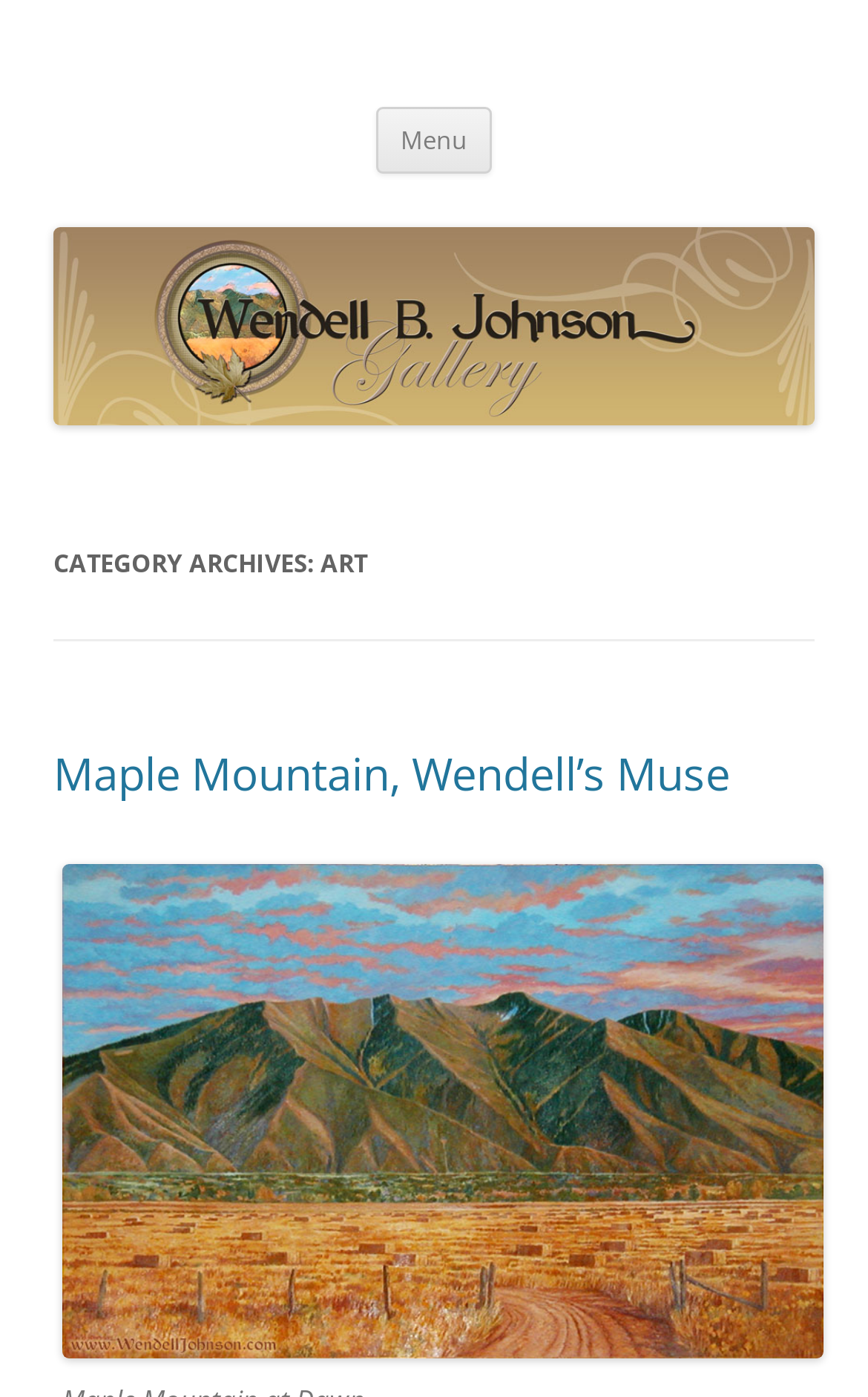What is the category of the archives?
Answer with a single word or phrase by referring to the visual content.

ART